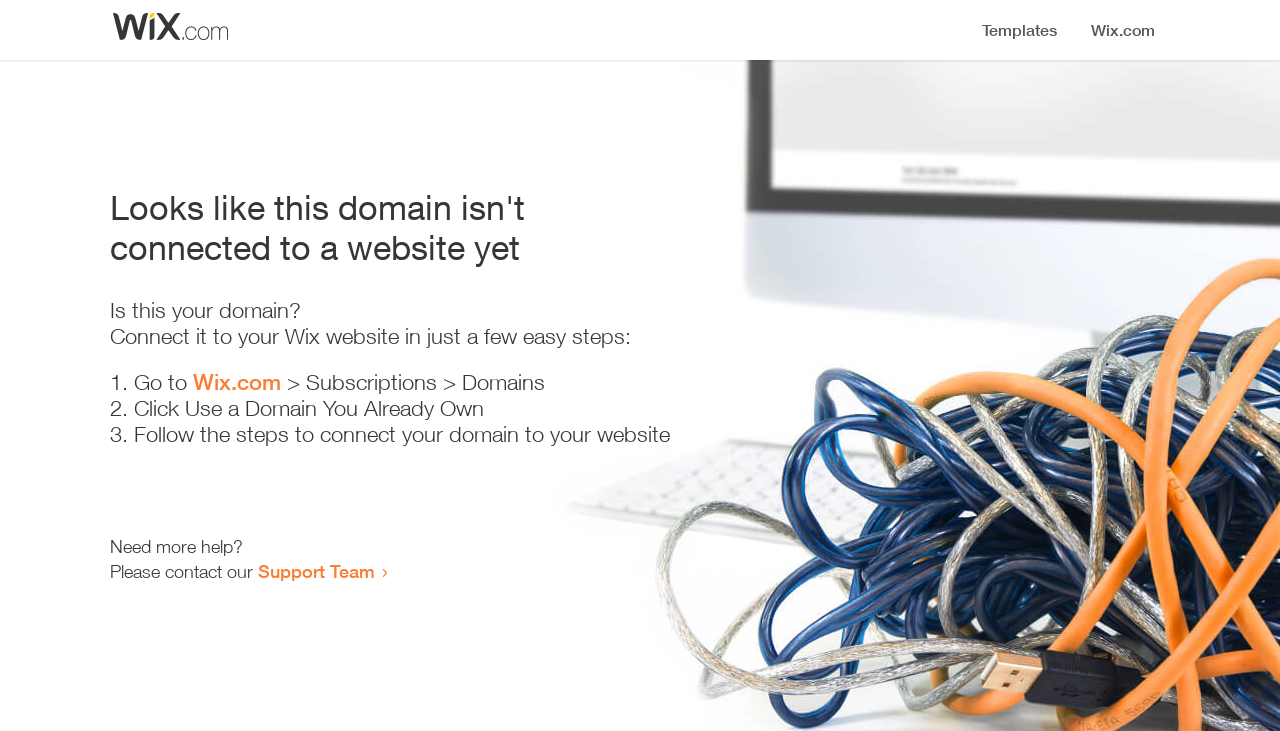Analyze the image and provide a detailed answer to the question: Where should the user go to start the connection process?

The webpage instructs the user to 'Go to Wix.com' as the first step to connect the domain to a website, as stated in the link 'Wix.com'.